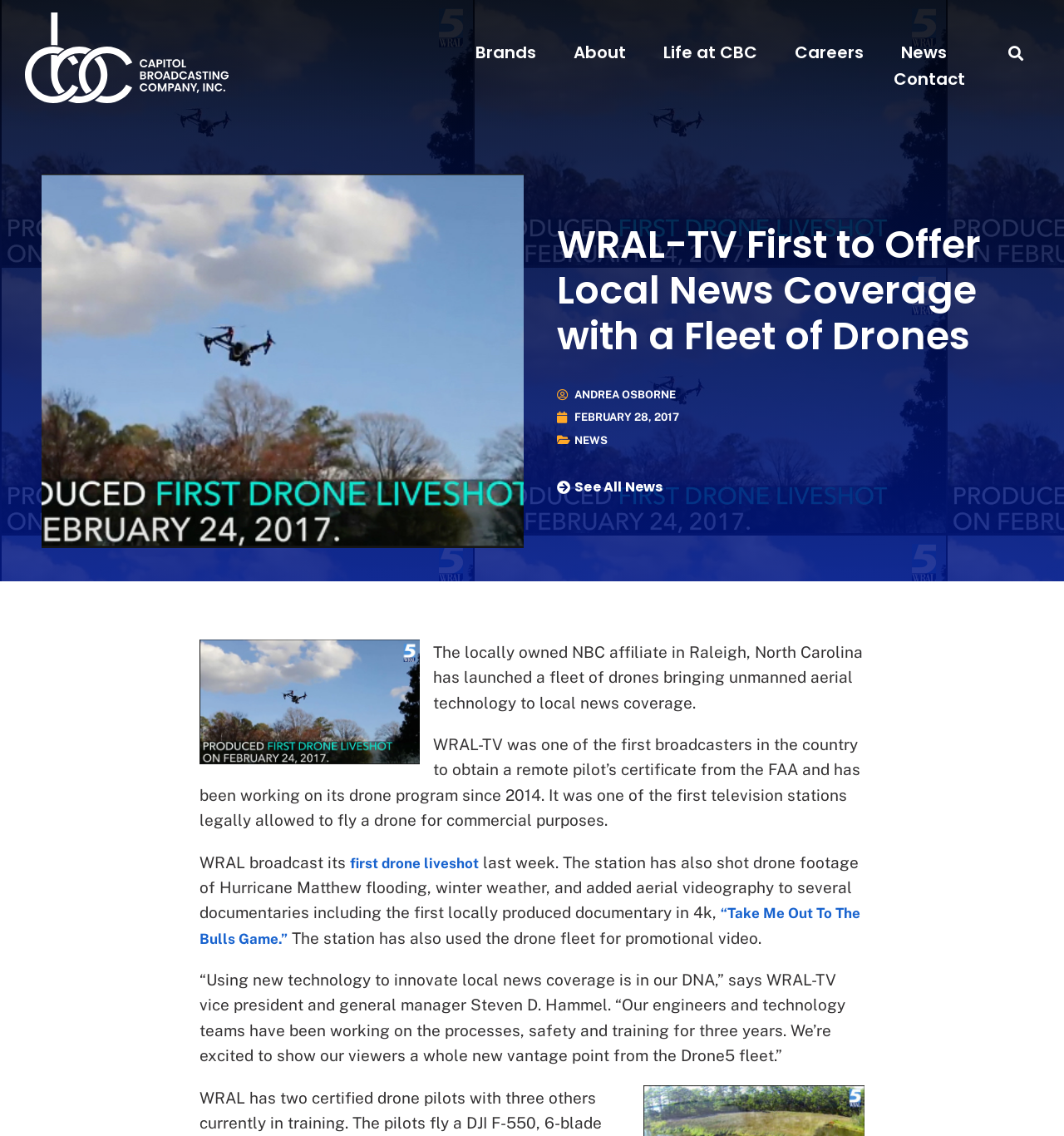Predict the bounding box coordinates of the area that should be clicked to accomplish the following instruction: "View all news". The bounding box coordinates should consist of four float numbers between 0 and 1, i.e., [left, top, right, bottom].

[0.523, 0.421, 0.635, 0.435]